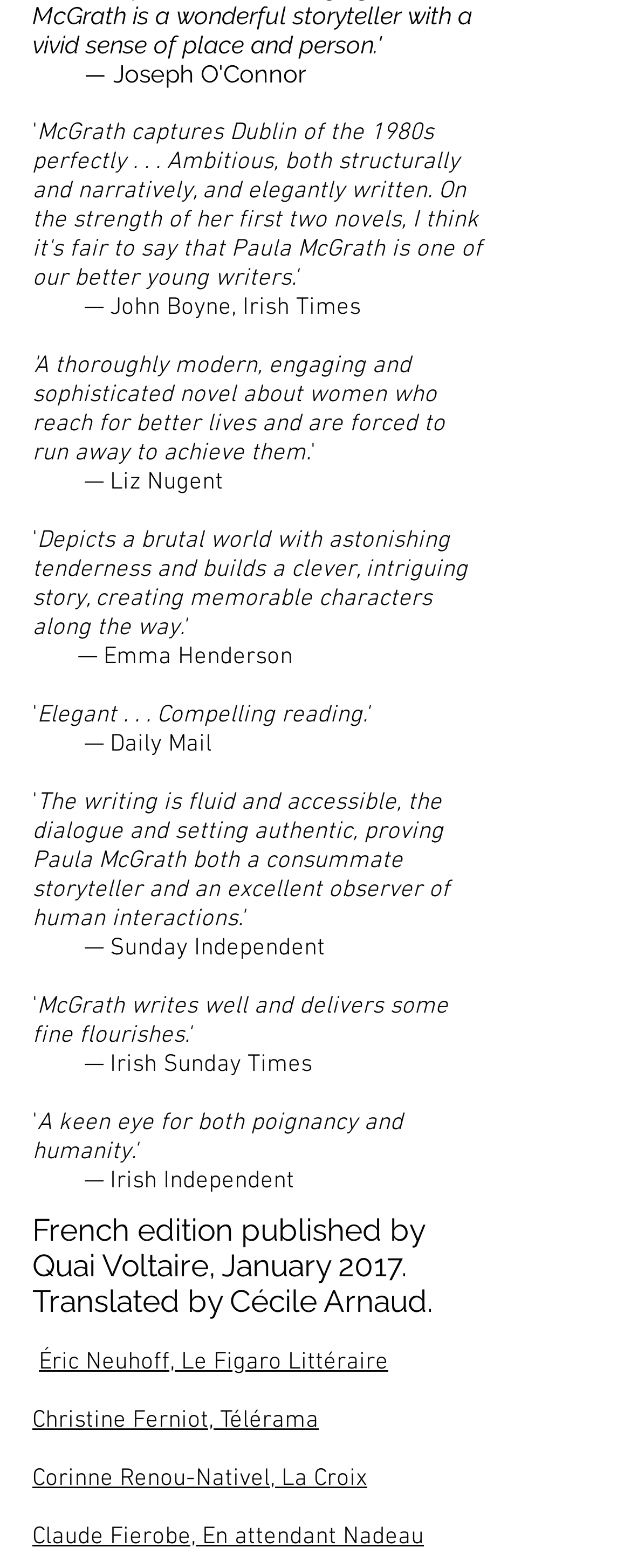Please identify the bounding box coordinates of the region to click in order to complete the given instruction: "Read the quote by John Boyne in Irish Times". The coordinates should be four float numbers between 0 and 1, i.e., [left, top, right, bottom].

[0.051, 0.187, 0.572, 0.205]